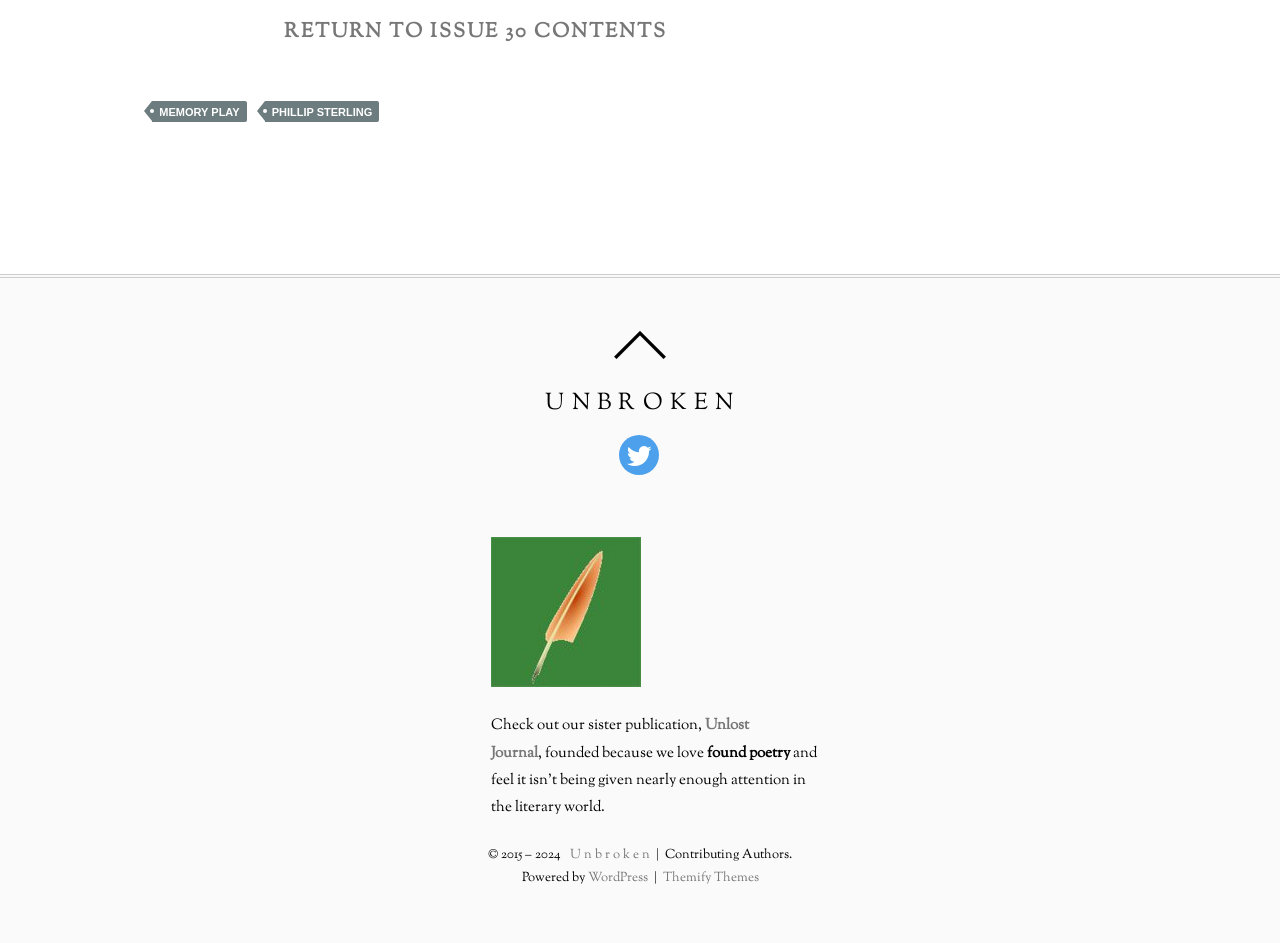Show the bounding box coordinates for the element that needs to be clicked to execute the following instruction: "Click the 'Previous Ticket' link". Provide the coordinates in the form of four float numbers between 0 and 1, i.e., [left, top, right, bottom].

None